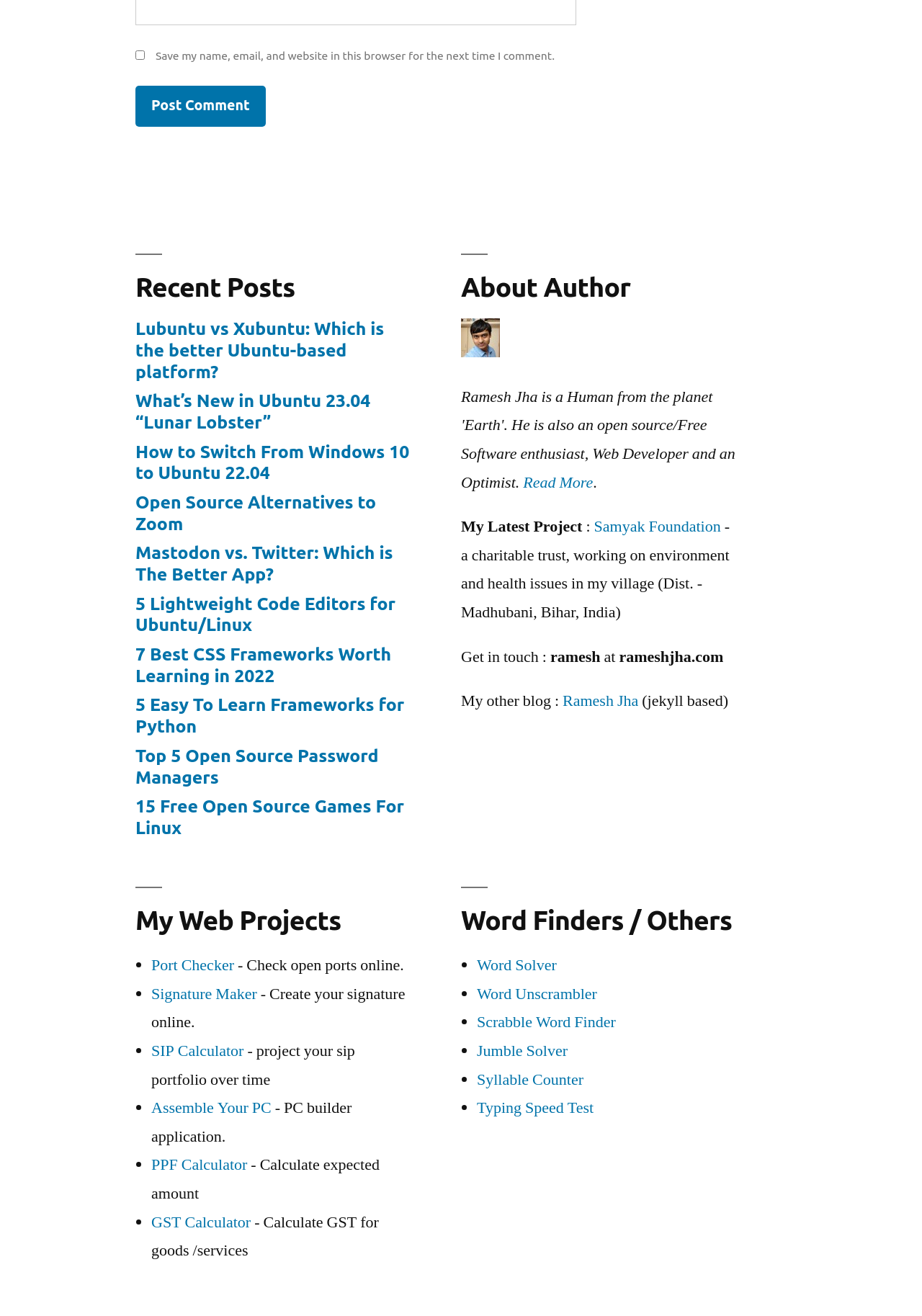Please locate the clickable area by providing the bounding box coordinates to follow this instruction: "Post a comment".

[0.147, 0.065, 0.288, 0.096]